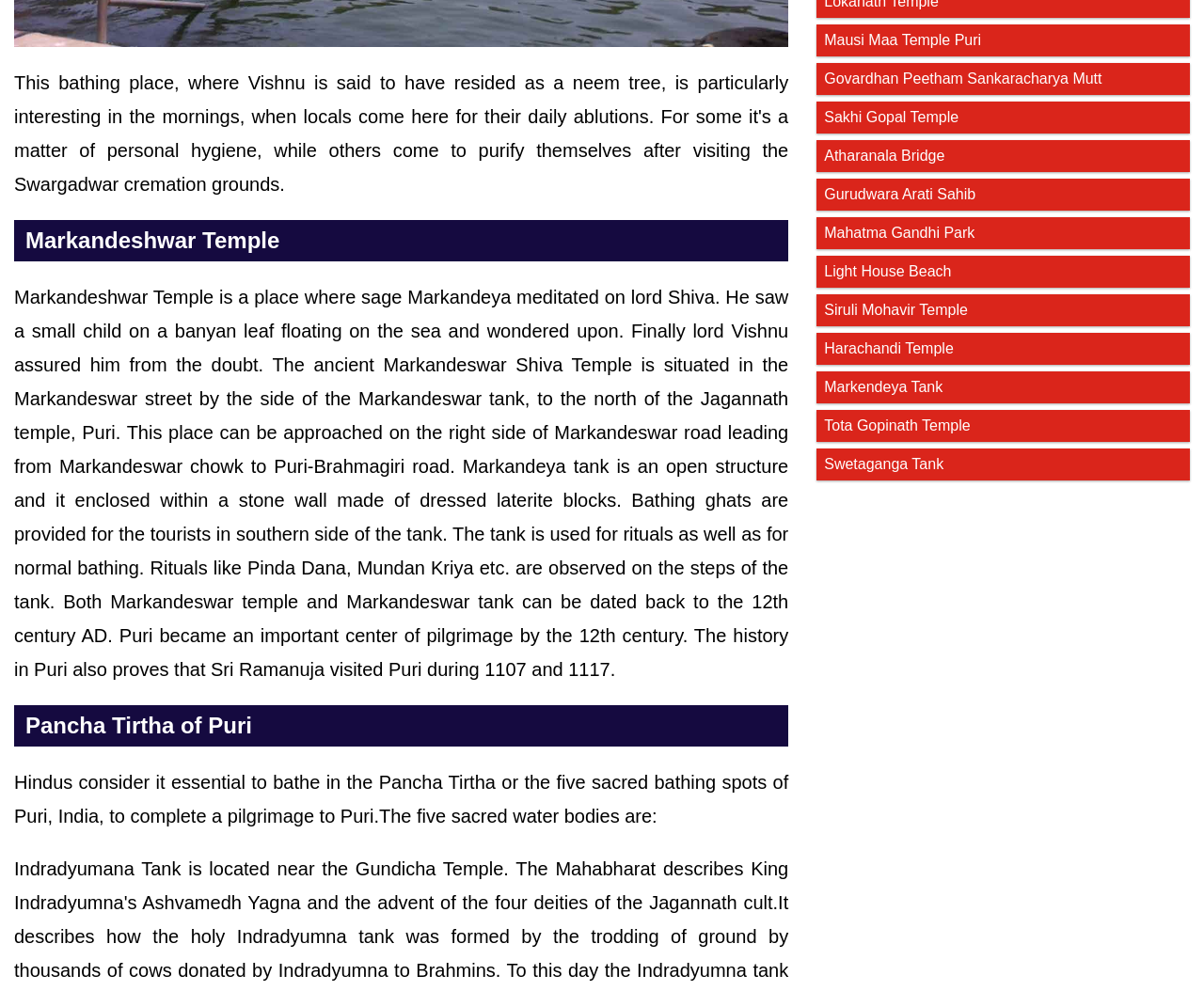From the webpage screenshot, predict the bounding box of the UI element that matches this description: "Govardhan Peetham Sankaracharya Mutt".

[0.678, 0.063, 0.988, 0.096]